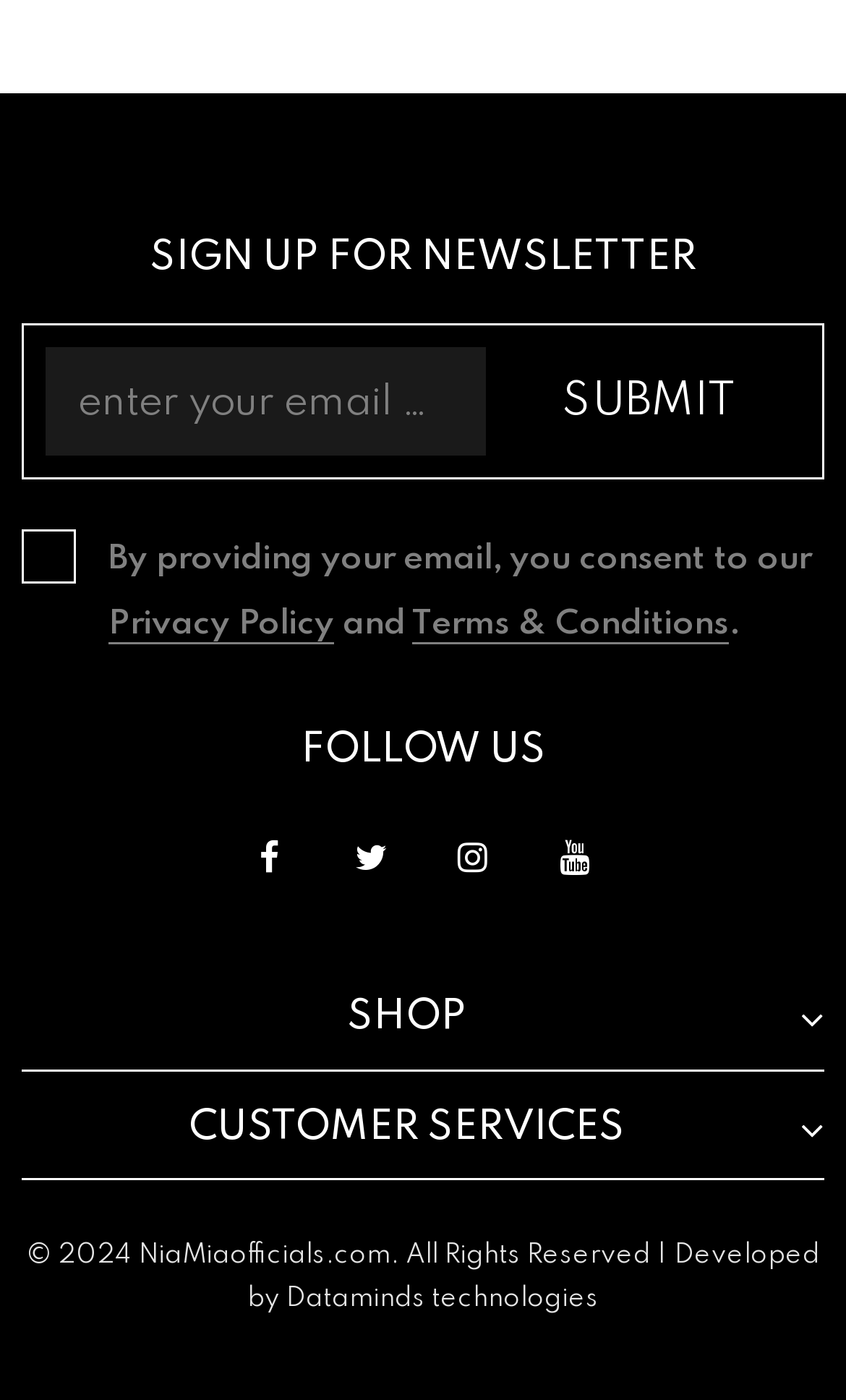Please locate the bounding box coordinates of the element's region that needs to be clicked to follow the instruction: "Check the checkbox". The bounding box coordinates should be provided as four float numbers between 0 and 1, i.e., [left, top, right, bottom].

[0.026, 0.374, 0.09, 0.413]